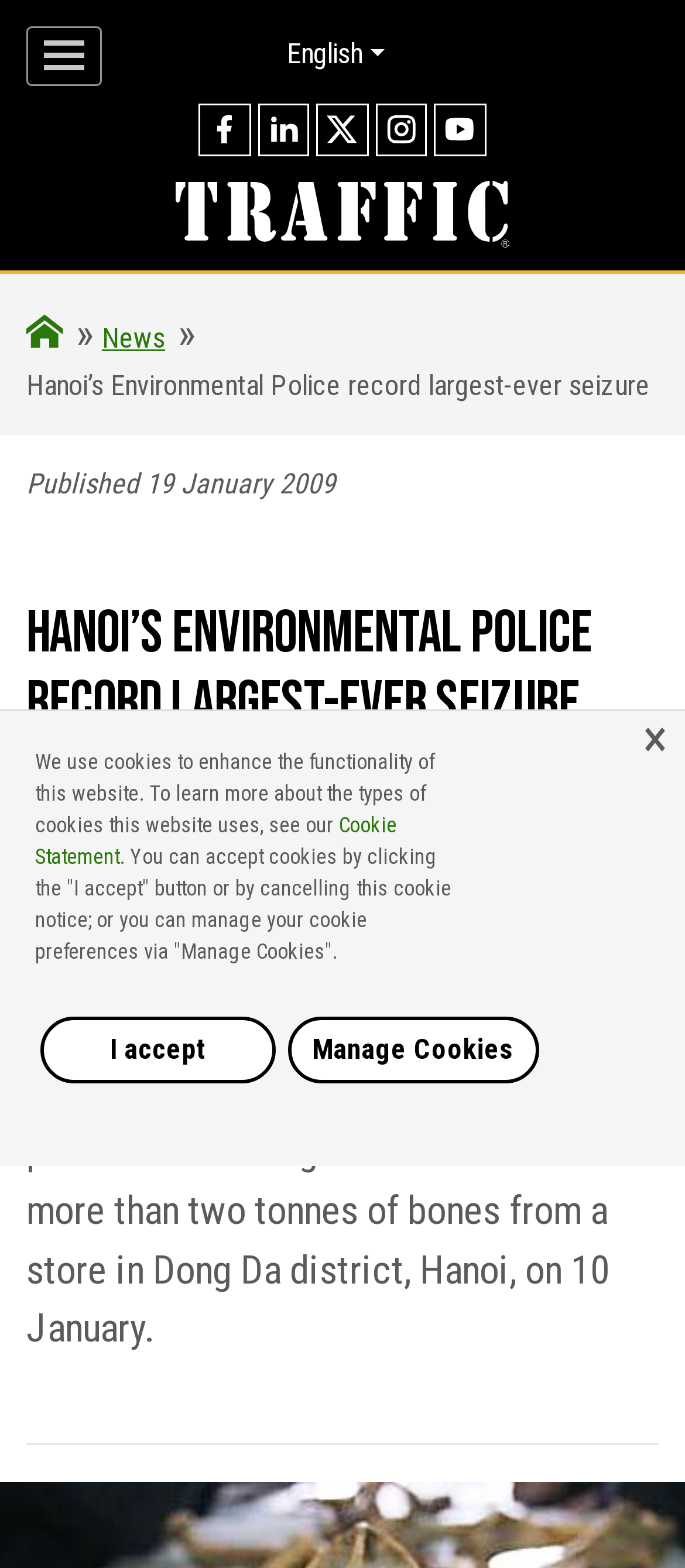Using the information in the image, give a detailed answer to the following question: What is the name of the police department mentioned?

The answer can be found in the StaticText element with the text 'Hanoi’s Environmental Police record largest-ever seizure' and also in the StaticText element with the text '—Hanoi’s Environmental Police have made their largest-ever seizure of wildlife products...'.